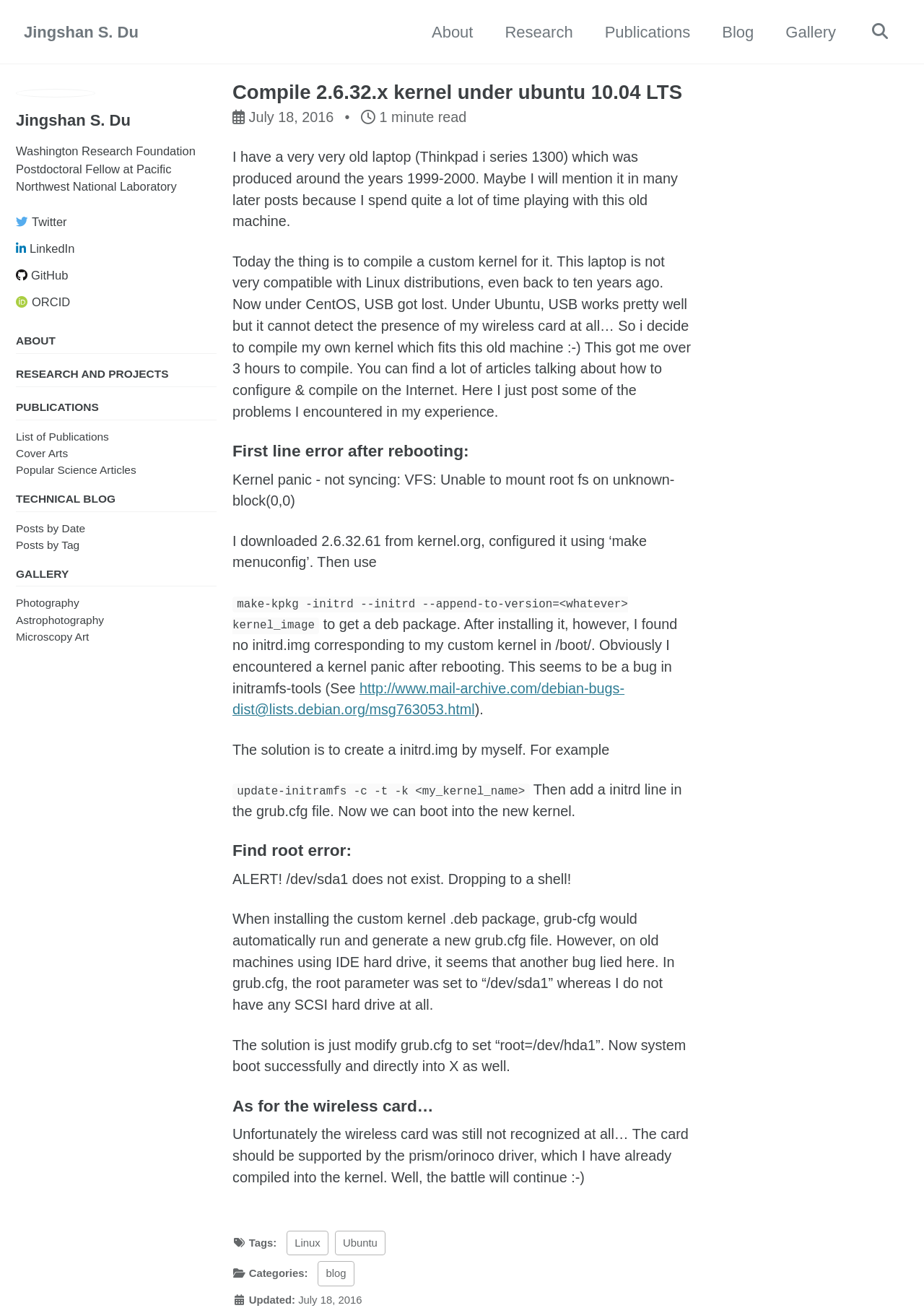Please pinpoint the bounding box coordinates for the region I should click to adhere to this instruction: "Click the 'About' link".

[0.467, 0.015, 0.512, 0.033]